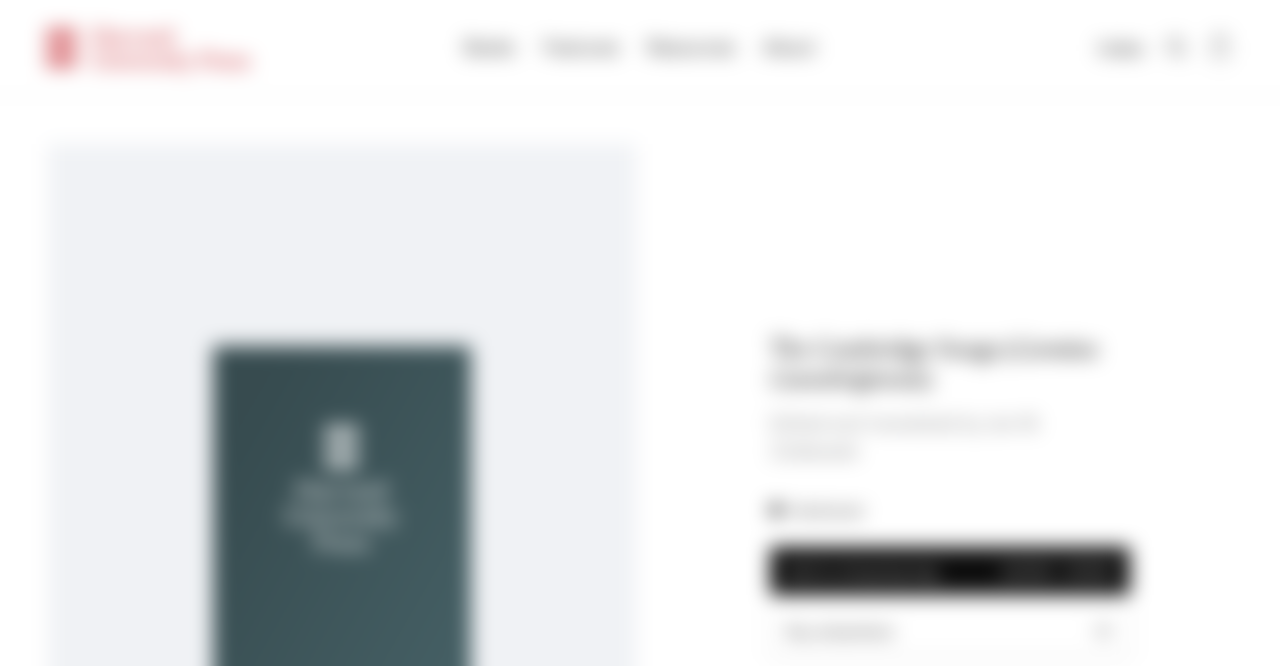Determine the bounding box coordinates of the UI element that matches the following description: "Buy elsewhere". The coordinates should be four float numbers between 0 and 1 in the format [left, top, right, bottom].

[0.602, 0.912, 0.883, 0.984]